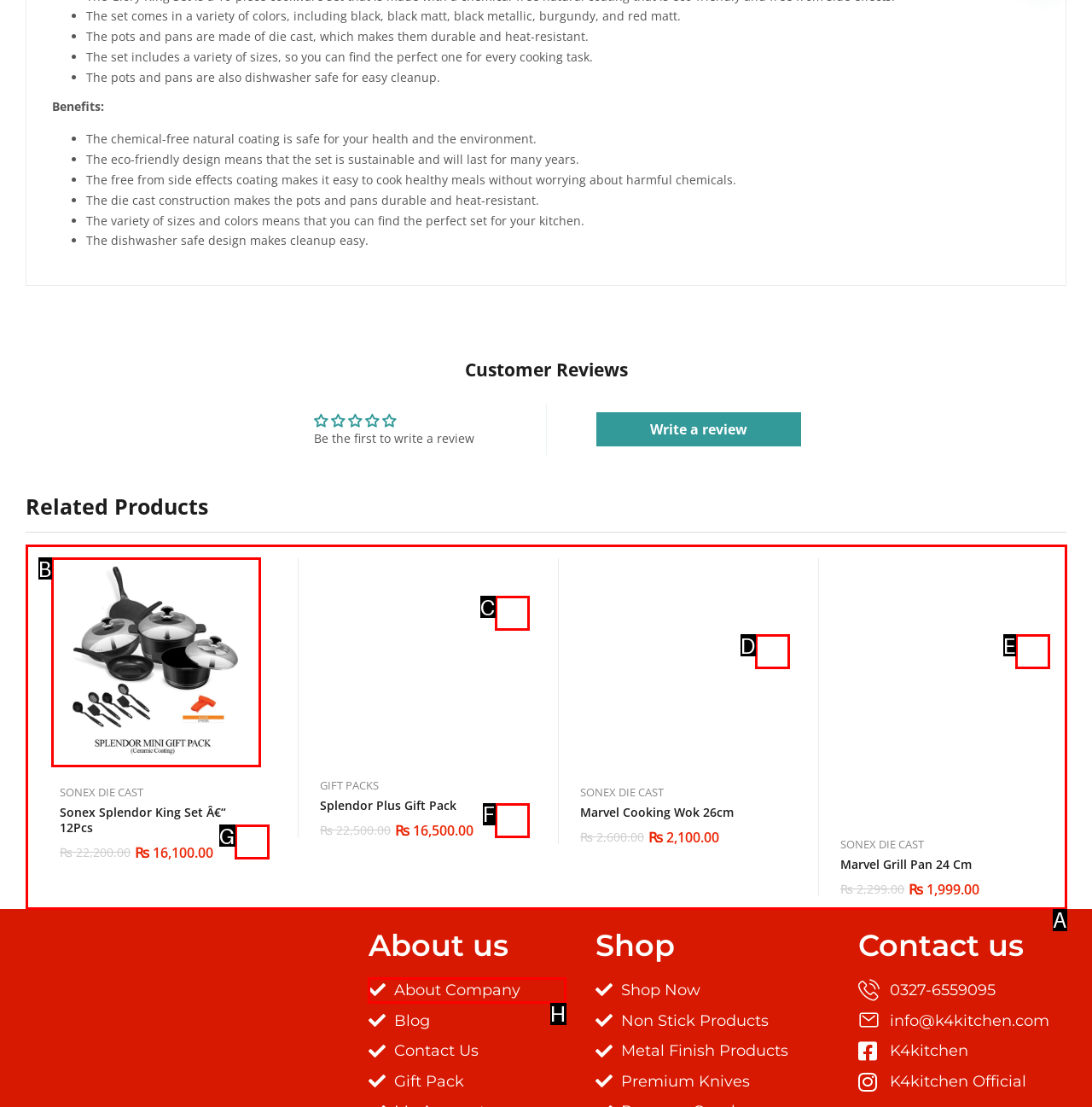Which option should be clicked to complete this task: Go to About us page
Reply with the letter of the correct choice from the given choices.

H